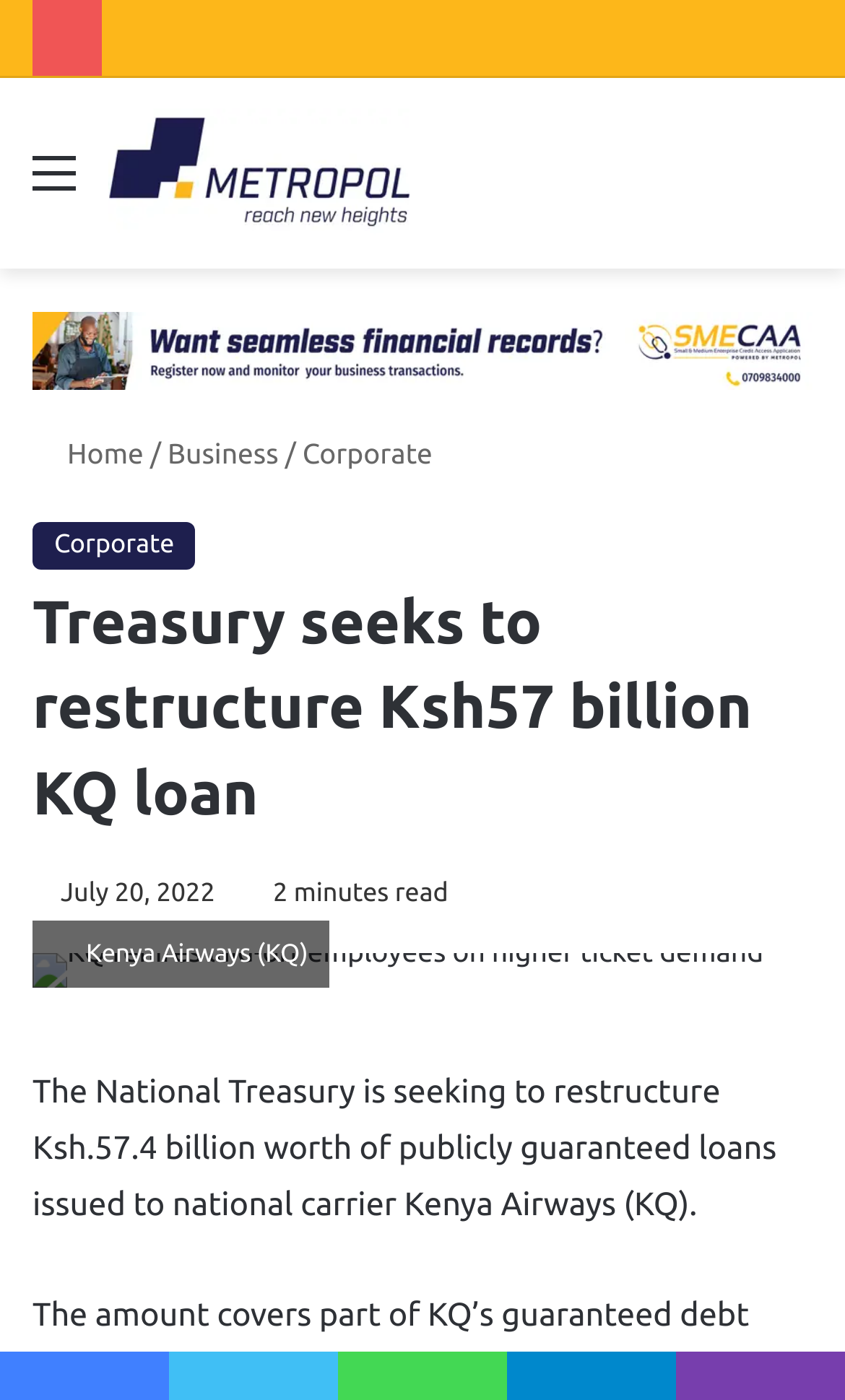Kindly determine the bounding box coordinates of the area that needs to be clicked to fulfill this instruction: "Read more about 'Business'".

[0.198, 0.314, 0.33, 0.336]